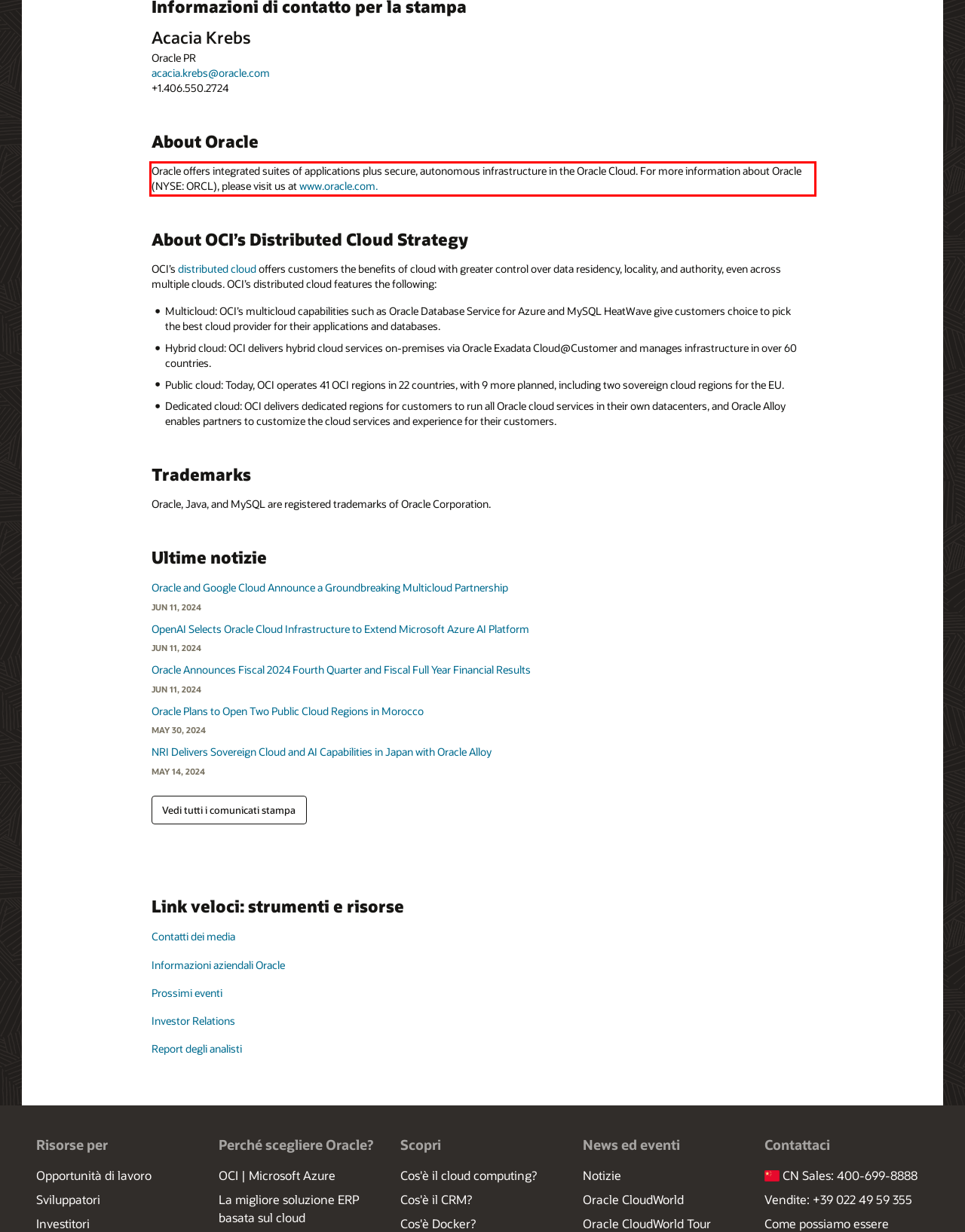You are given a webpage screenshot with a red bounding box around a UI element. Extract and generate the text inside this red bounding box.

Oracle offers integrated suites of applications plus secure, autonomous infrastructure in the Oracle Cloud. For more information about Oracle (NYSE: ORCL), please visit us at www.oracle.com.